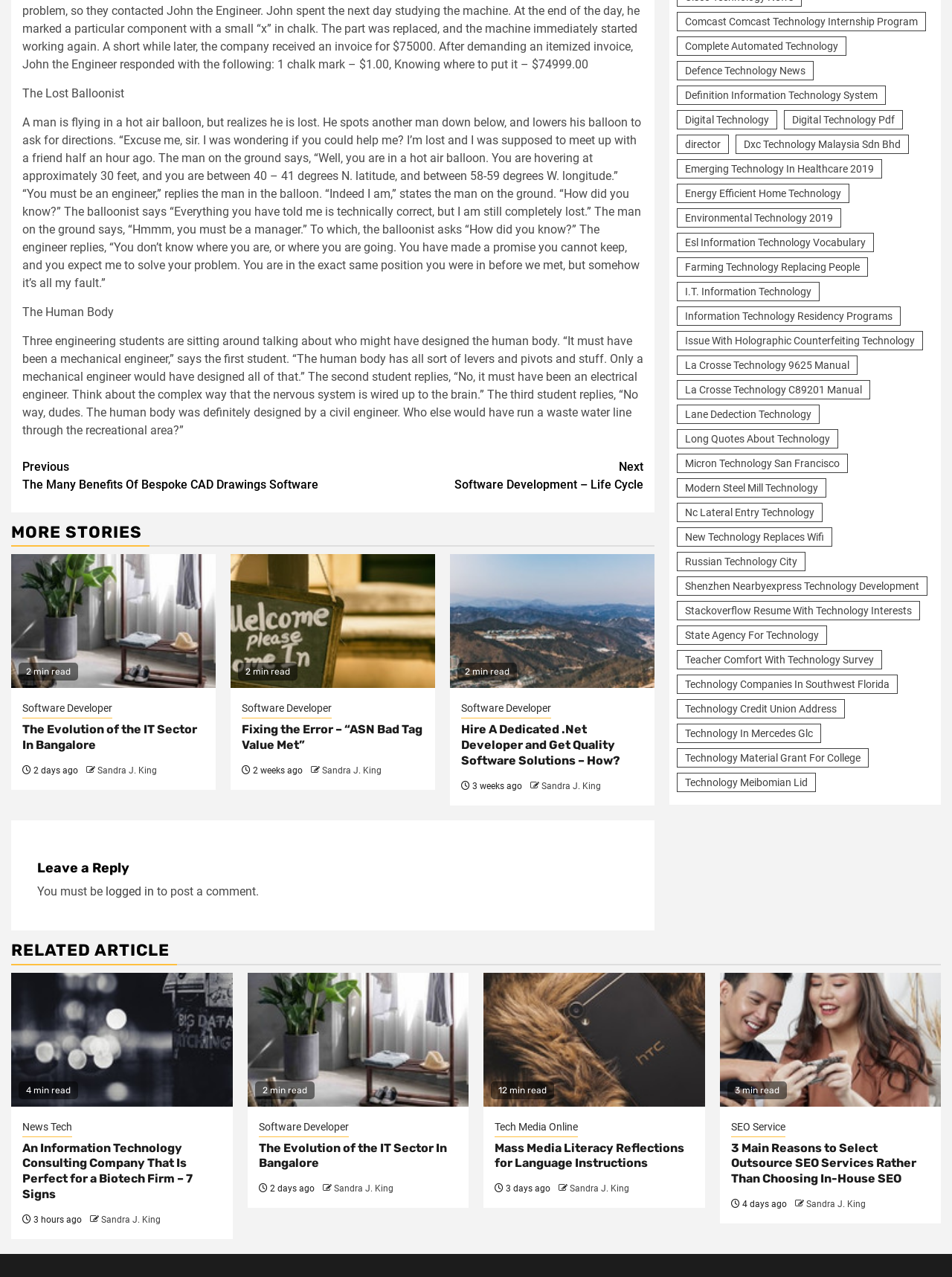Given the element description, predict the bounding box coordinates in the format (top-left x, top-left y, bottom-right x, bottom-right y), using floating point numbers between 0 and 1: Emerging Technology In Healthcare 2019

[0.711, 0.125, 0.927, 0.14]